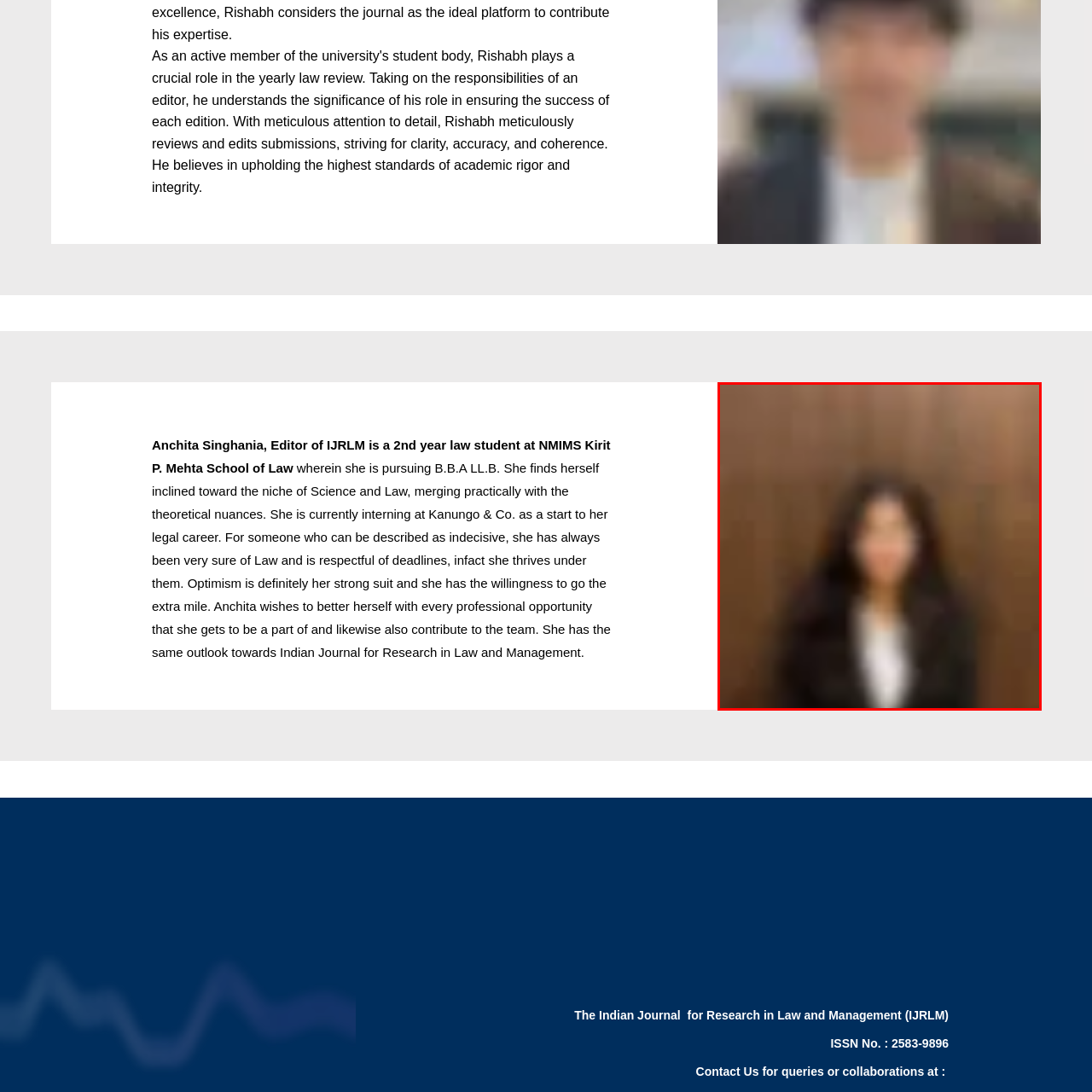Describe in detail what is happening in the image highlighted by the red border.

The image features Anchita Singhania, an editor for the Indian Journal for Research in Law and Management (IJRLM). She is depicted against a simple, textured brown background, embodying a professional appearance in her black blazer and white top. Anchita is a second-year law student at the NMIMS Kirit P. Mehta School of Law, where she pursues a B.B.A LL.B. Her academic focus merges the fields of science and law, emphasizing practical applications of theoretical principles.

Currently, she is interning at Kanungo & Co., marking the beginning of her legal career. Known for her determination and respect for deadlines, Anchita thrives under pressure while maintaining a positive outlook, which she considers her strongest asset. With a commitment to professional growth and collaboration, she aims to contribute effectively to her team and explore every opportunity in her field.